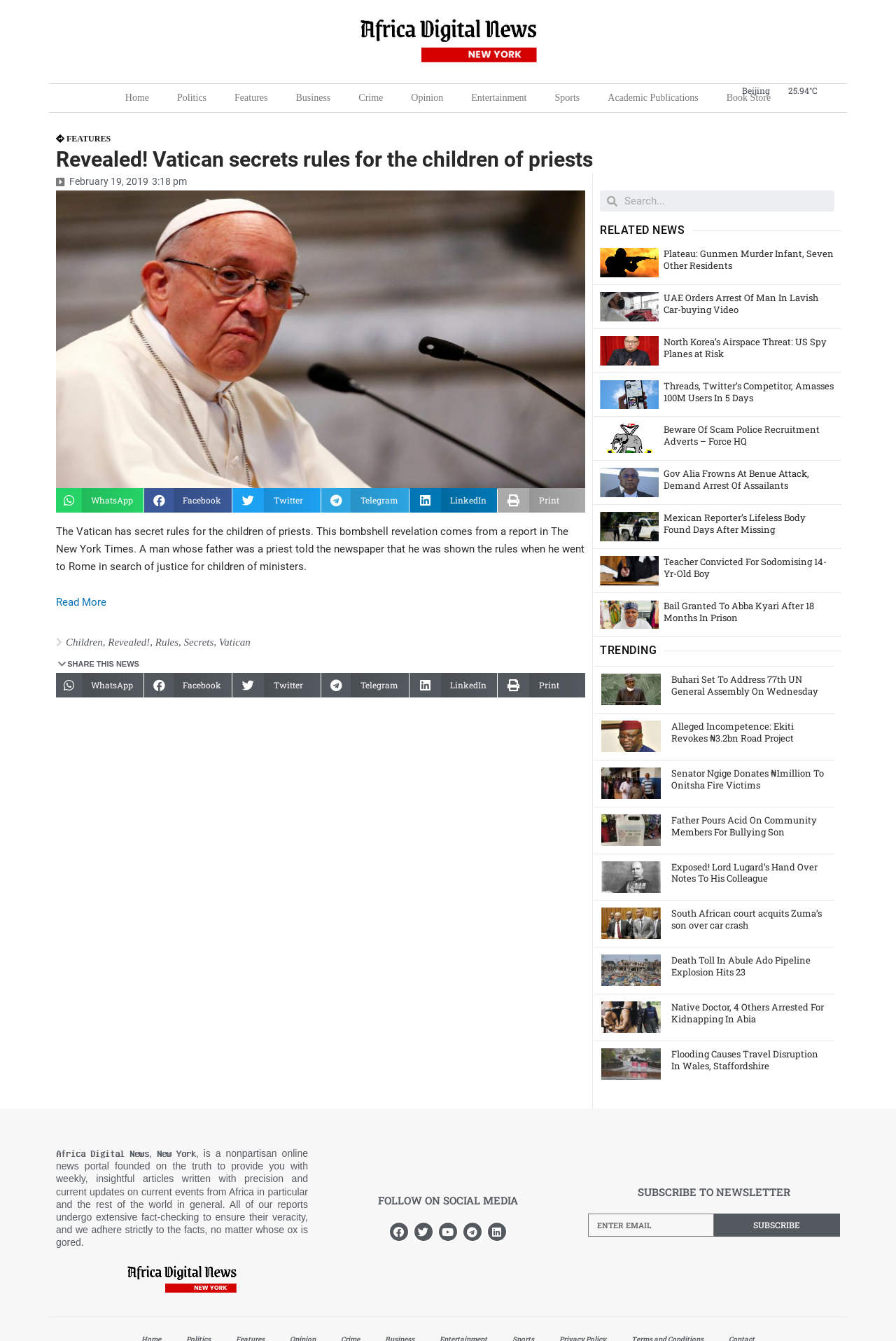Could you indicate the bounding box coordinates of the region to click in order to complete this instruction: "Search for something".

[0.67, 0.142, 0.931, 0.158]